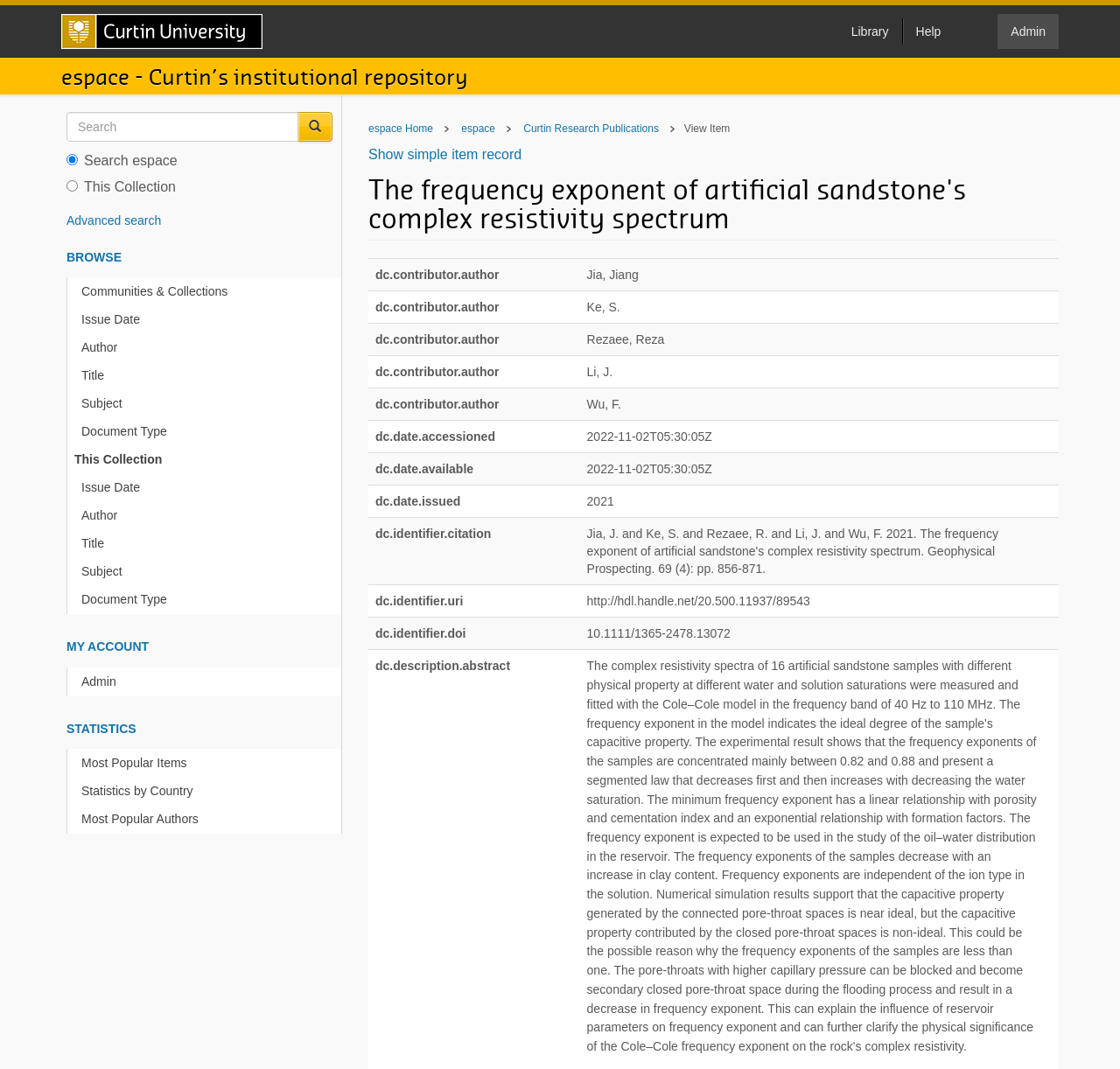Determine the bounding box coordinates of the clickable element to achieve the following action: 'Go to Curtin University Homepage'. Provide the coordinates as four float values between 0 and 1, formatted as [left, top, right, bottom].

[0.043, 0.005, 0.246, 0.054]